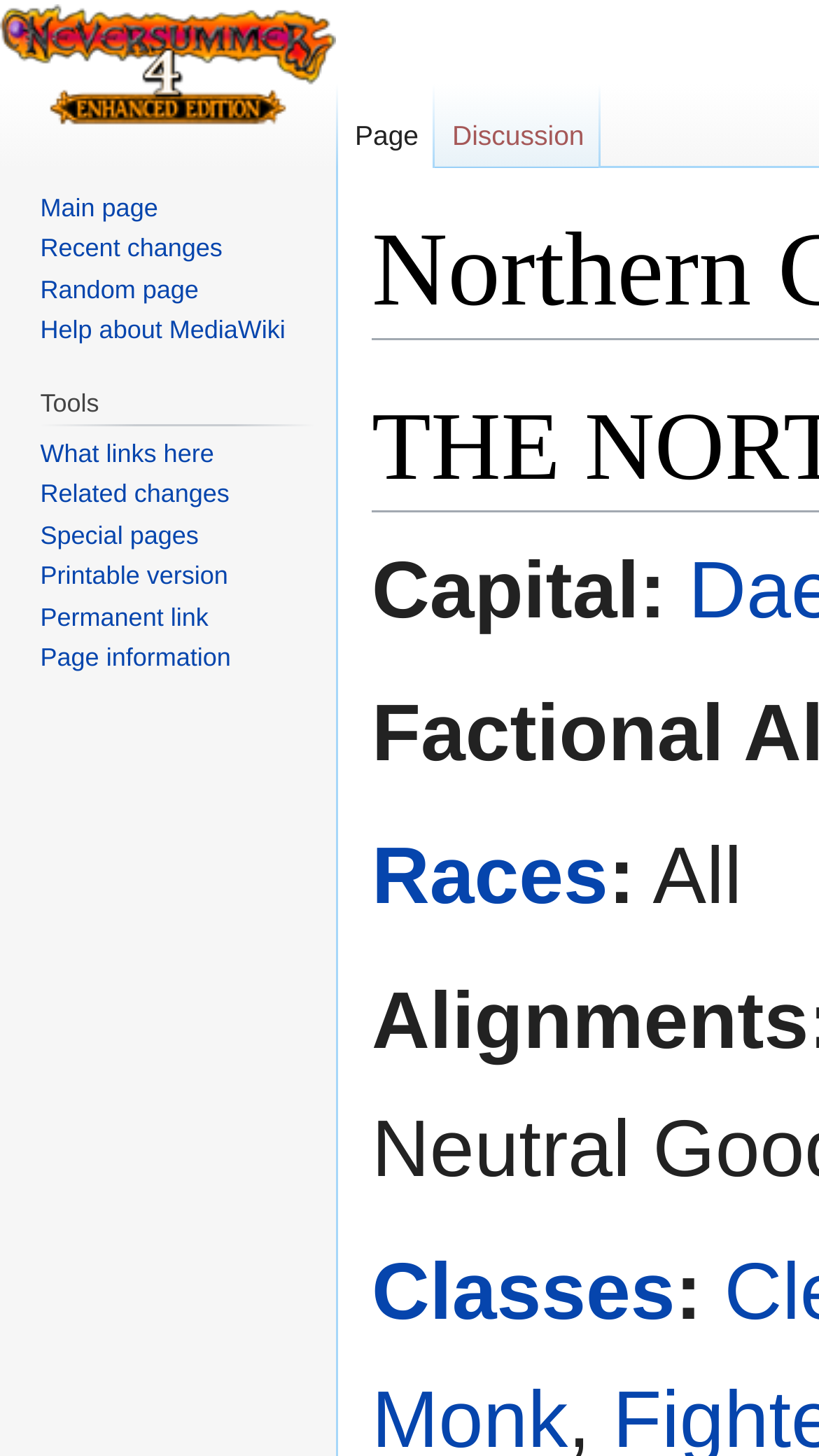Identify the bounding box coordinates of the element that should be clicked to fulfill this task: "Visit the main page". The coordinates should be provided as four float numbers between 0 and 1, i.e., [left, top, right, bottom].

[0.0, 0.0, 0.41, 0.094]